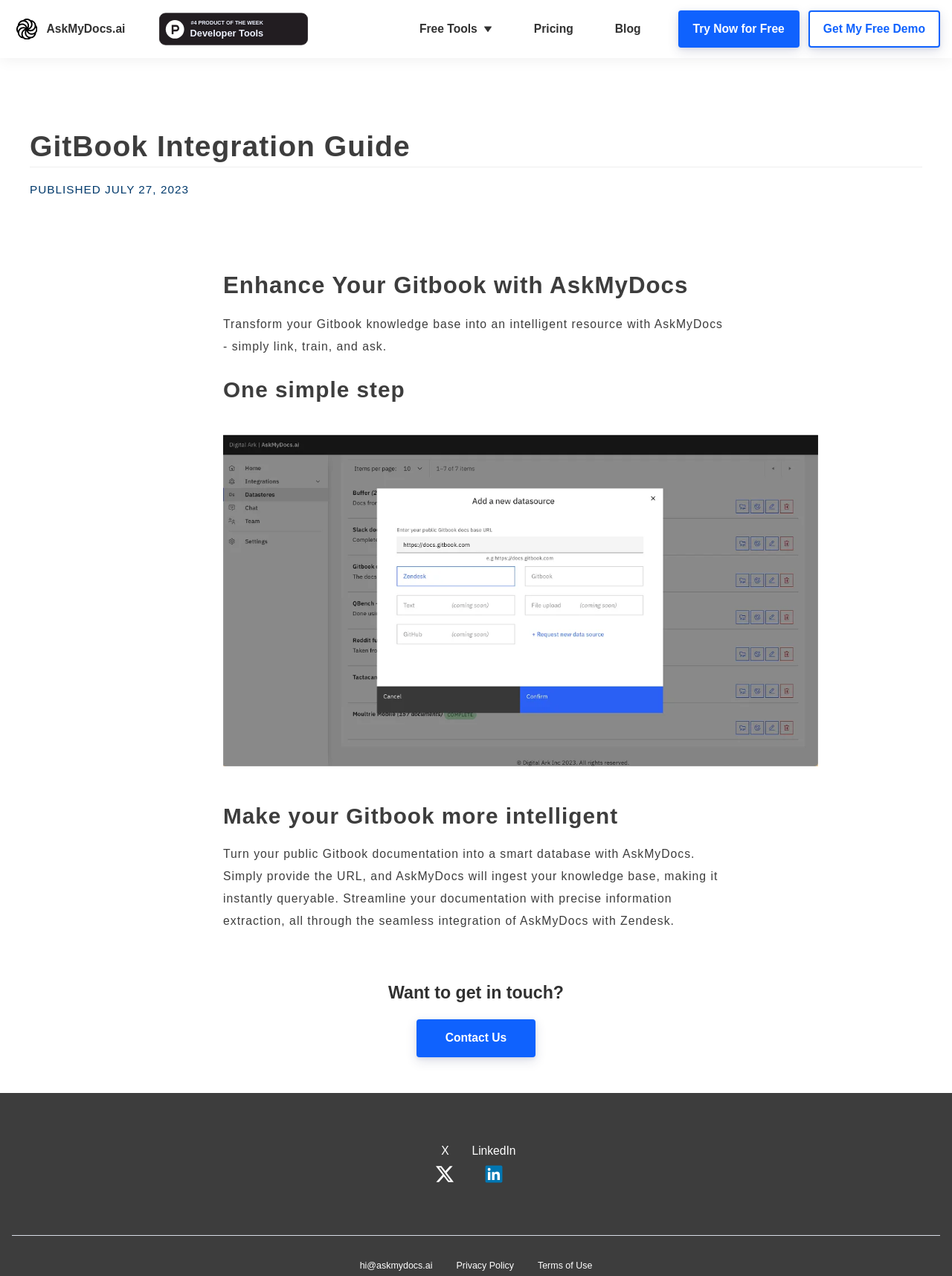Pinpoint the bounding box coordinates of the element to be clicked to execute the instruction: "View the pricing".

[0.556, 0.014, 0.607, 0.032]